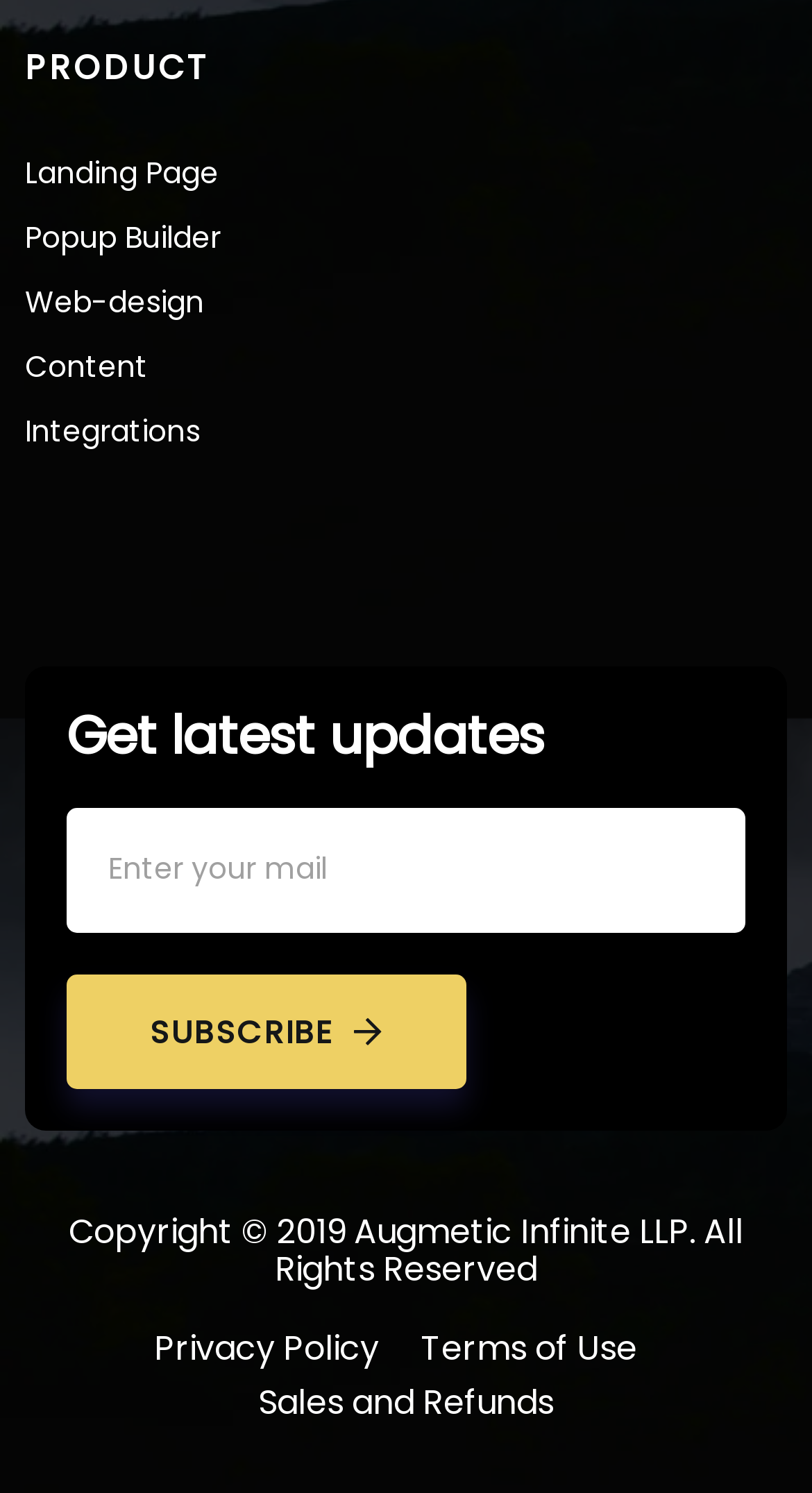Find the bounding box coordinates for the element described here: "Popup Builder".

[0.031, 0.145, 0.272, 0.173]